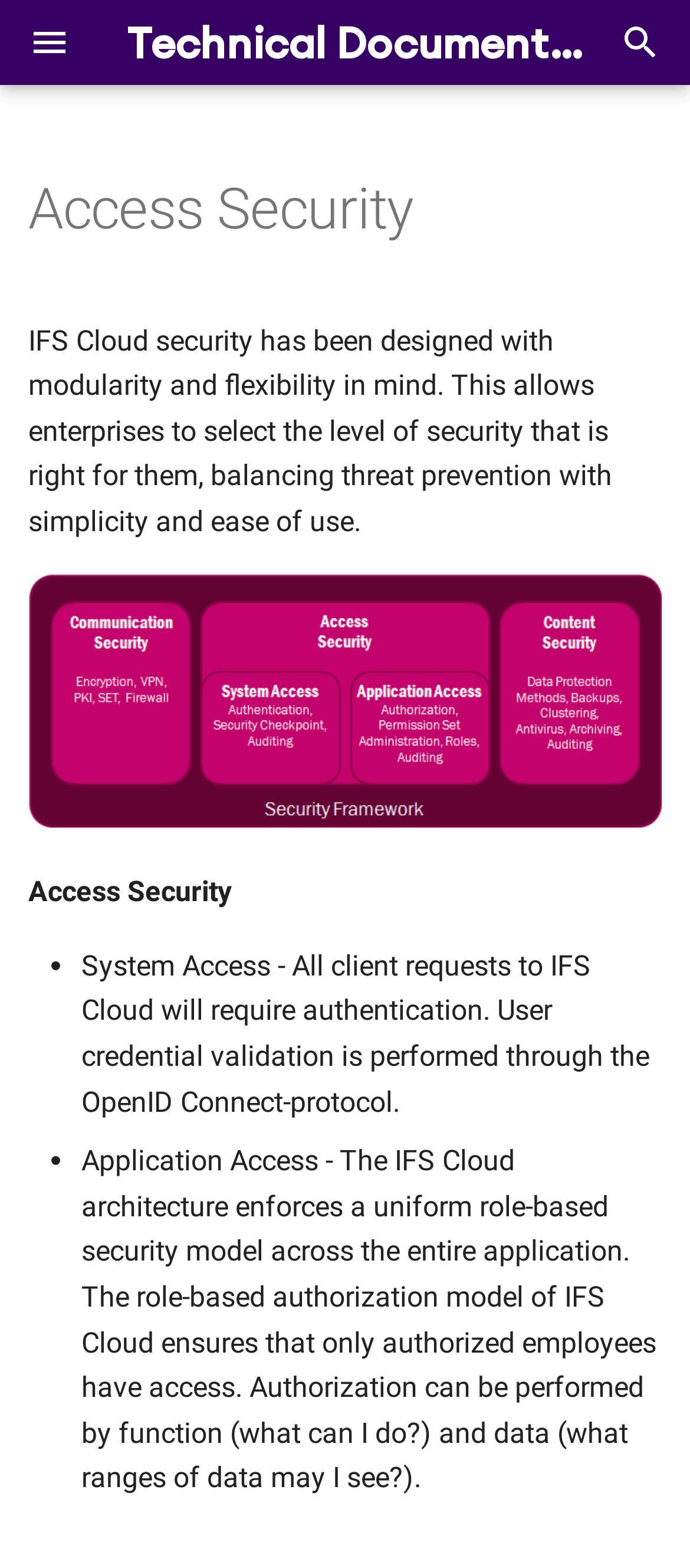What is the main topic of this webpage?
Could you give a comprehensive explanation in response to this question?

The main topic of this webpage is 'Access Security' which is indicated by the heading 'Access Security' and the description 'IFS Cloud security has been designed with modularity and flexibility in mind.'